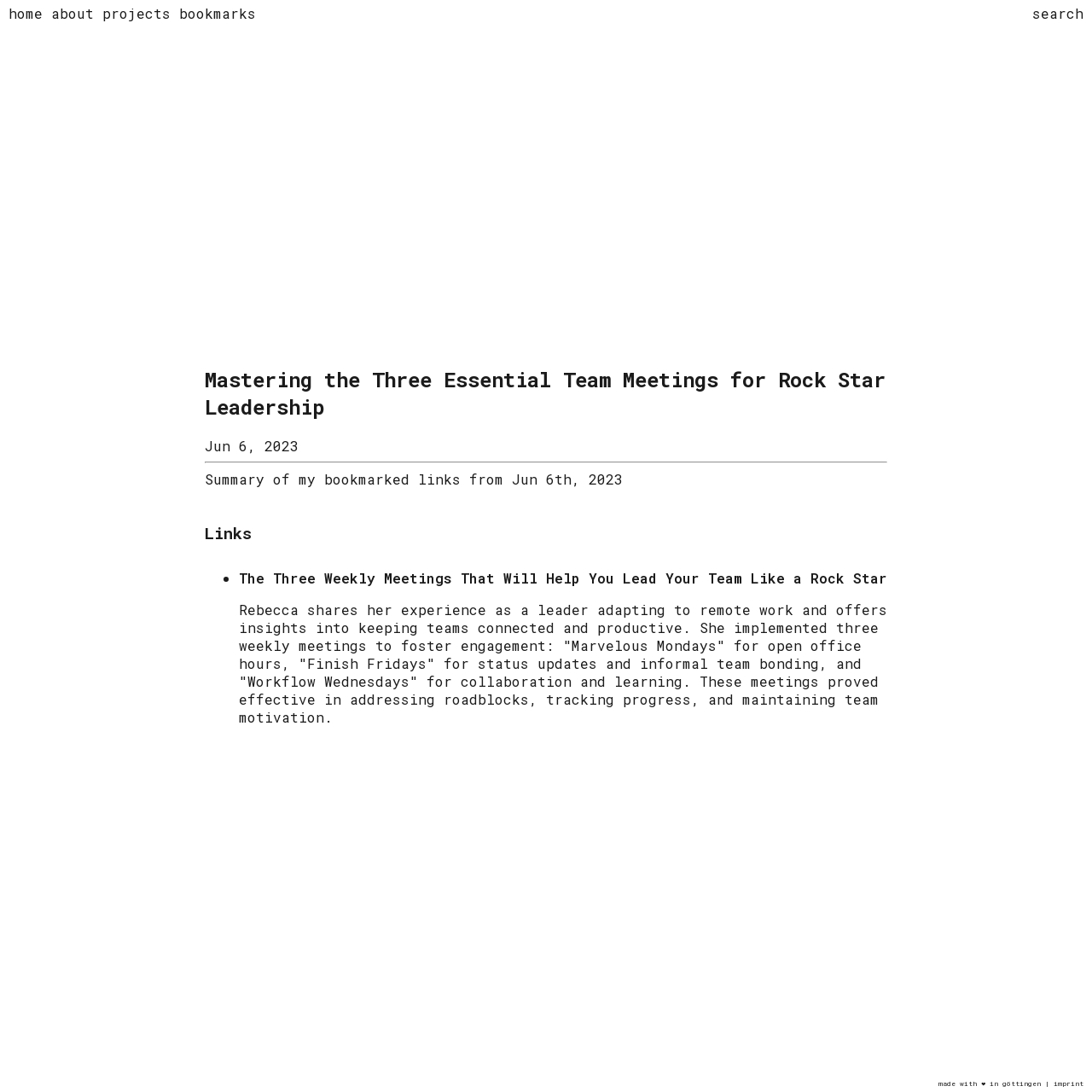Please determine the bounding box coordinates of the area that needs to be clicked to complete this task: 'read the article about team meetings'. The coordinates must be four float numbers between 0 and 1, formatted as [left, top, right, bottom].

[0.188, 0.335, 0.812, 0.665]